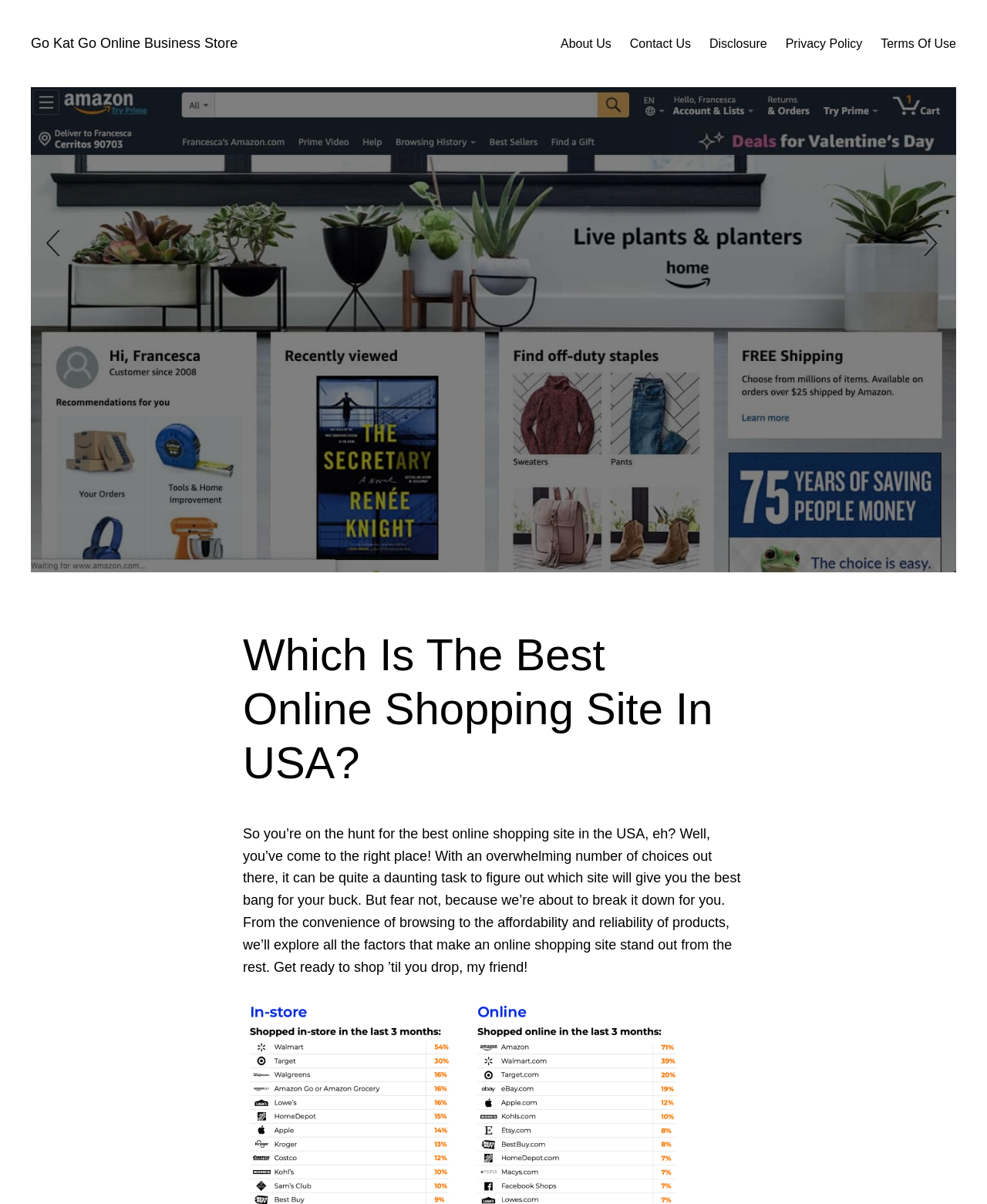Given the element description: "Terms Of Use", predict the bounding box coordinates of the UI element it refers to, using four float numbers between 0 and 1, i.e., [left, top, right, bottom].

[0.892, 0.028, 0.969, 0.044]